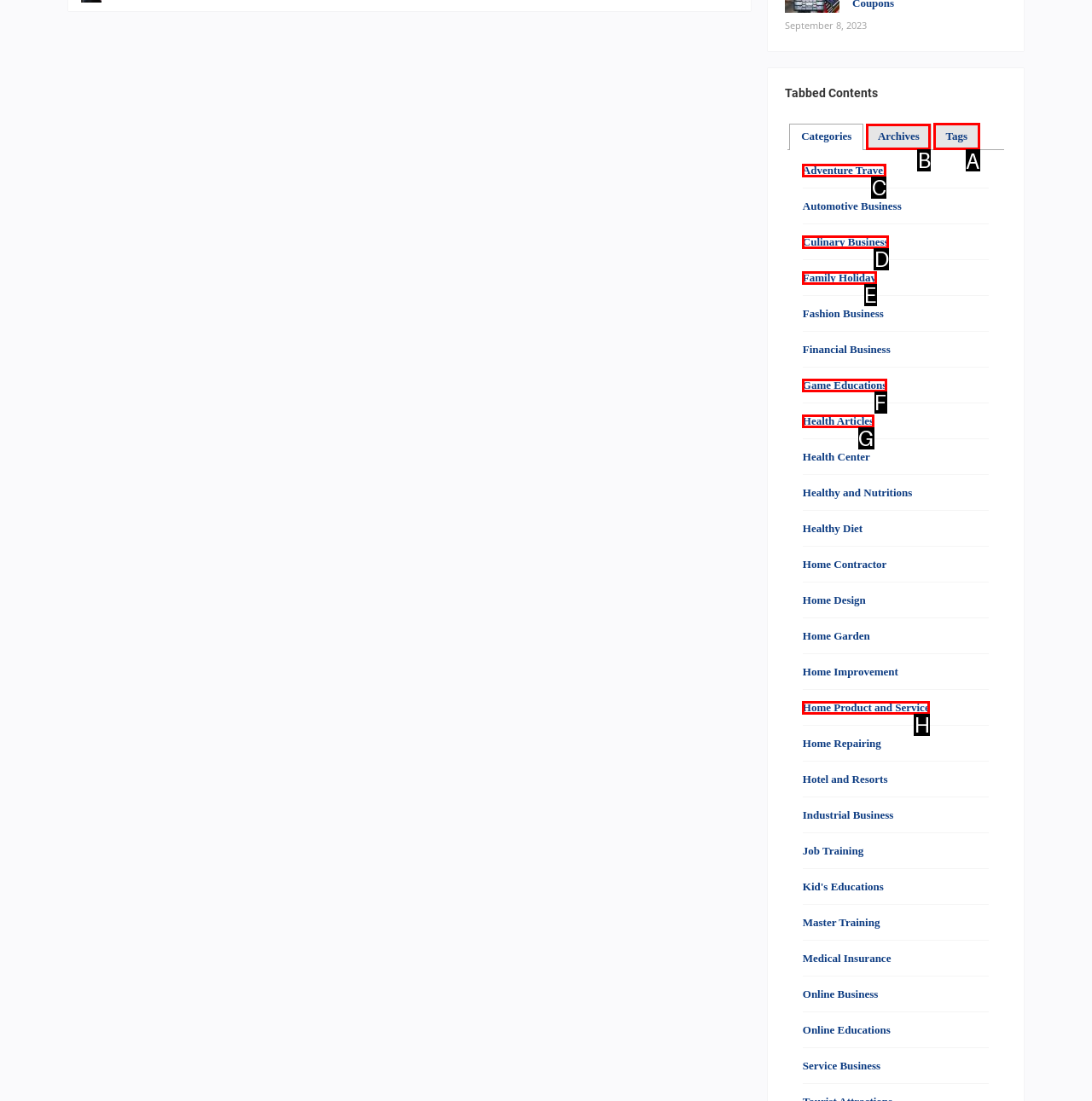Tell me which one HTML element I should click to complete this task: View the Tags page Answer with the option's letter from the given choices directly.

A